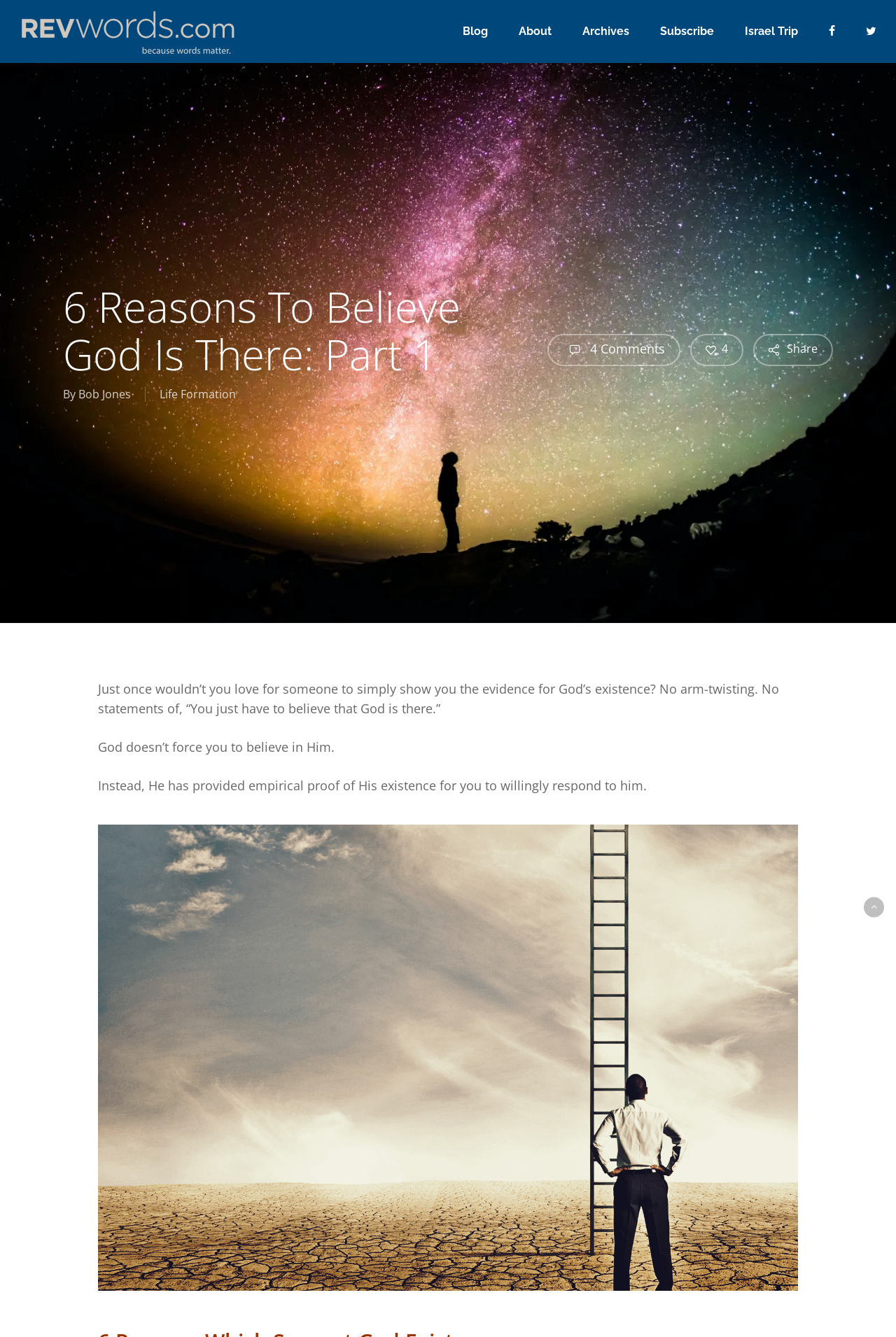How many comments does the article have?
Kindly give a detailed and elaborate answer to the question.

The number of comments can be found by looking at the link ' 4 Comments', which is located below the article. The number '4' is part of the link text, indicating that the article has 4 comments.